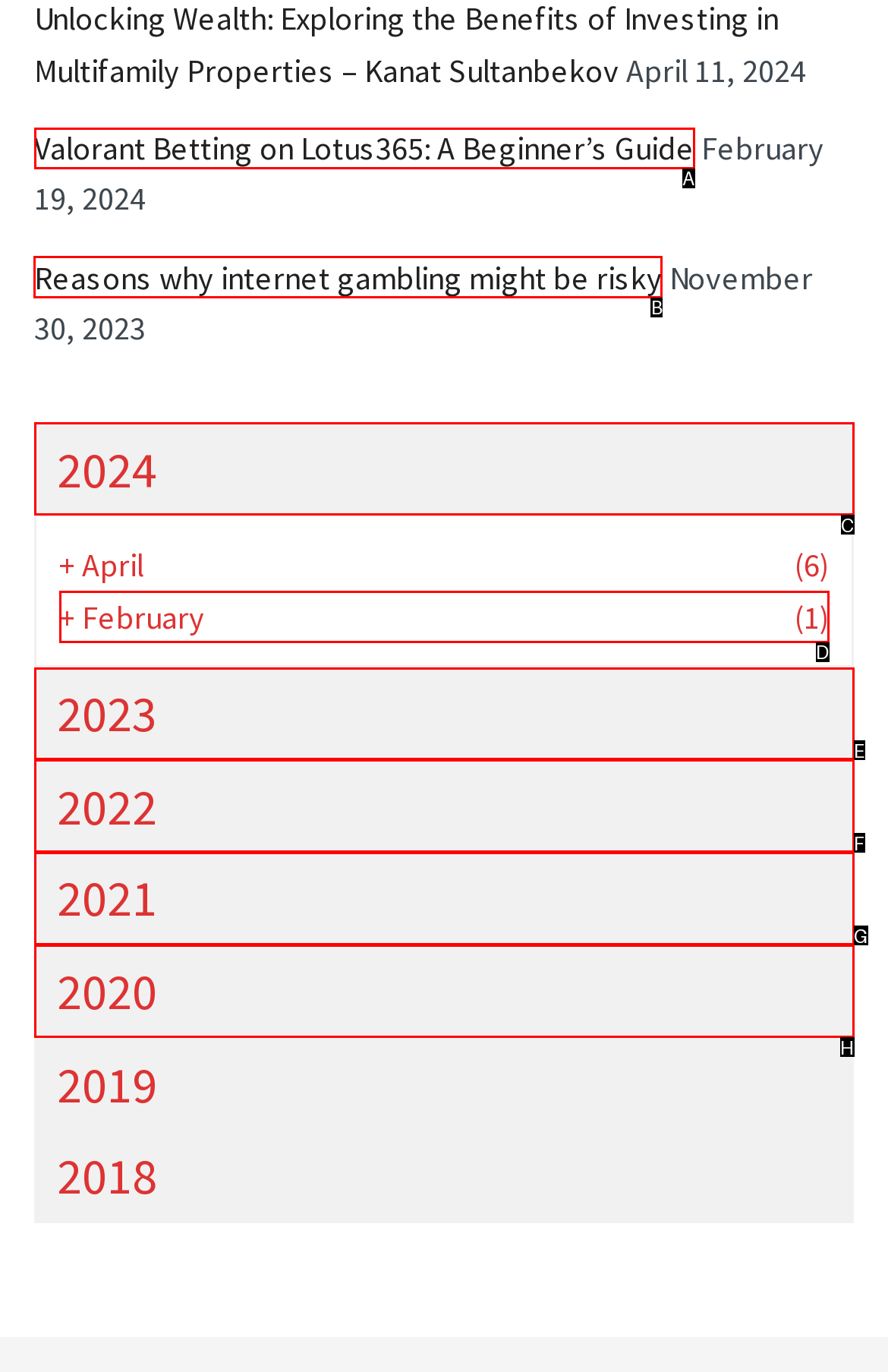Determine which HTML element to click to execute the following task: Read about reasons why internet gambling might be risky Answer with the letter of the selected option.

B